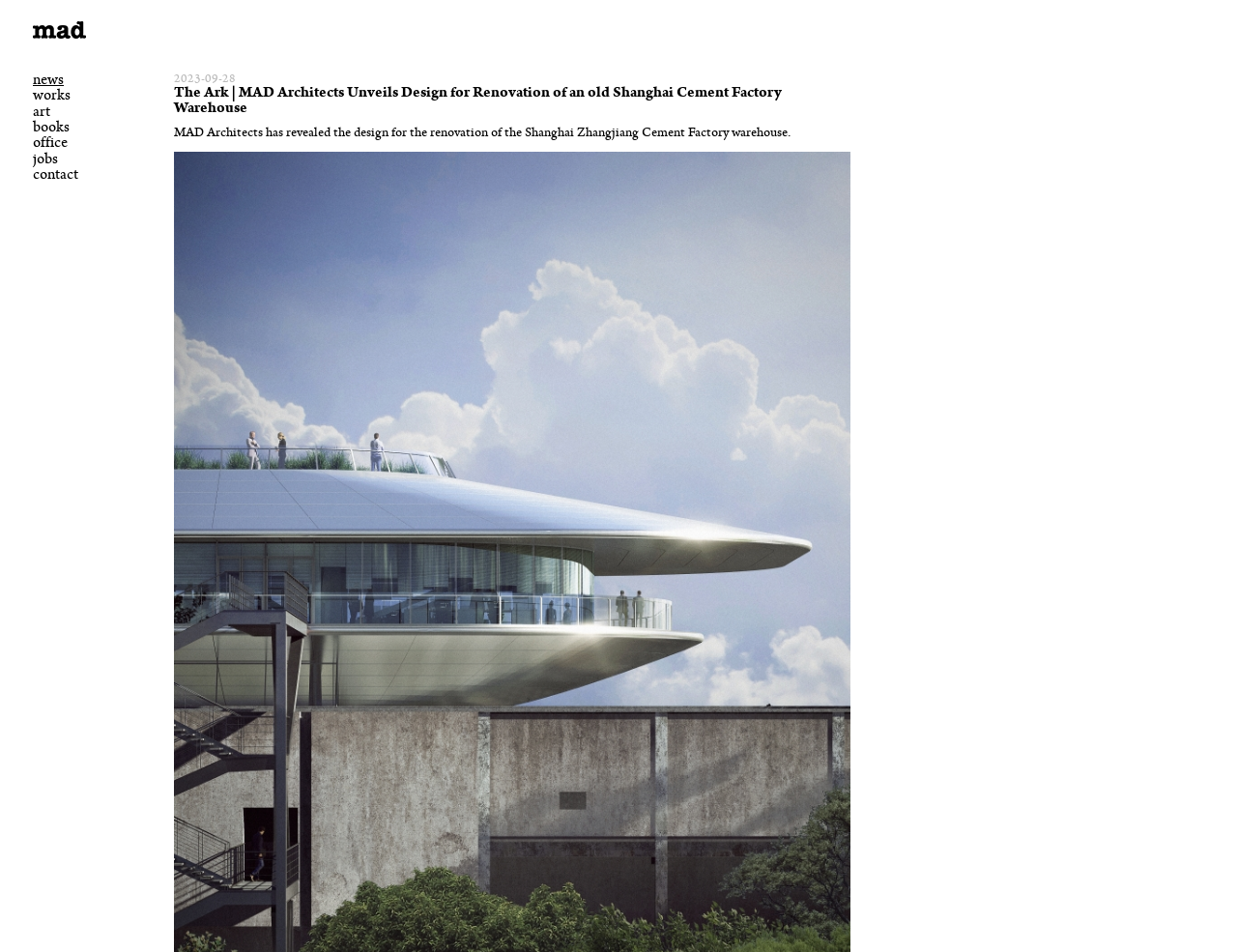Please answer the following query using a single word or phrase: 
How many links are present in the top navigation menu?

7